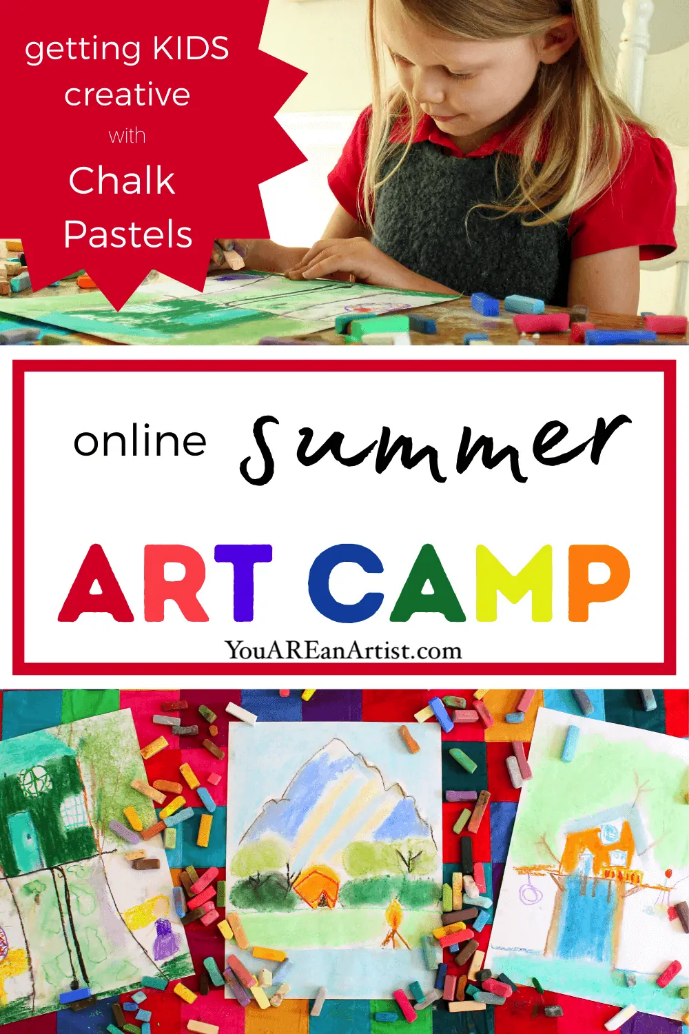Create a detailed narrative that captures the essence of the image.

The image showcases a vibrant and engaging promotion for an "online Summer Art Camp," emphasizing the creative possibilities for children. In the foreground, a young girl is intently focused on her art project, using colorful chalk pastels scattered around her on a table. Above her, bold text encourages getting kids creative with "Chalk Pastels," and the design features a playful mix of fonts and colors, prominently displaying "online Summer ART CAMP." Below the main title, the website "YouAREanArtist.com" invites families to explore this digital art experience, suggesting that even without access to traditional camps, children can still engage creatively from home. The overall layout fosters a sense of fun and creativity, appealing to parents looking for enriching activities for their children during the summer months.